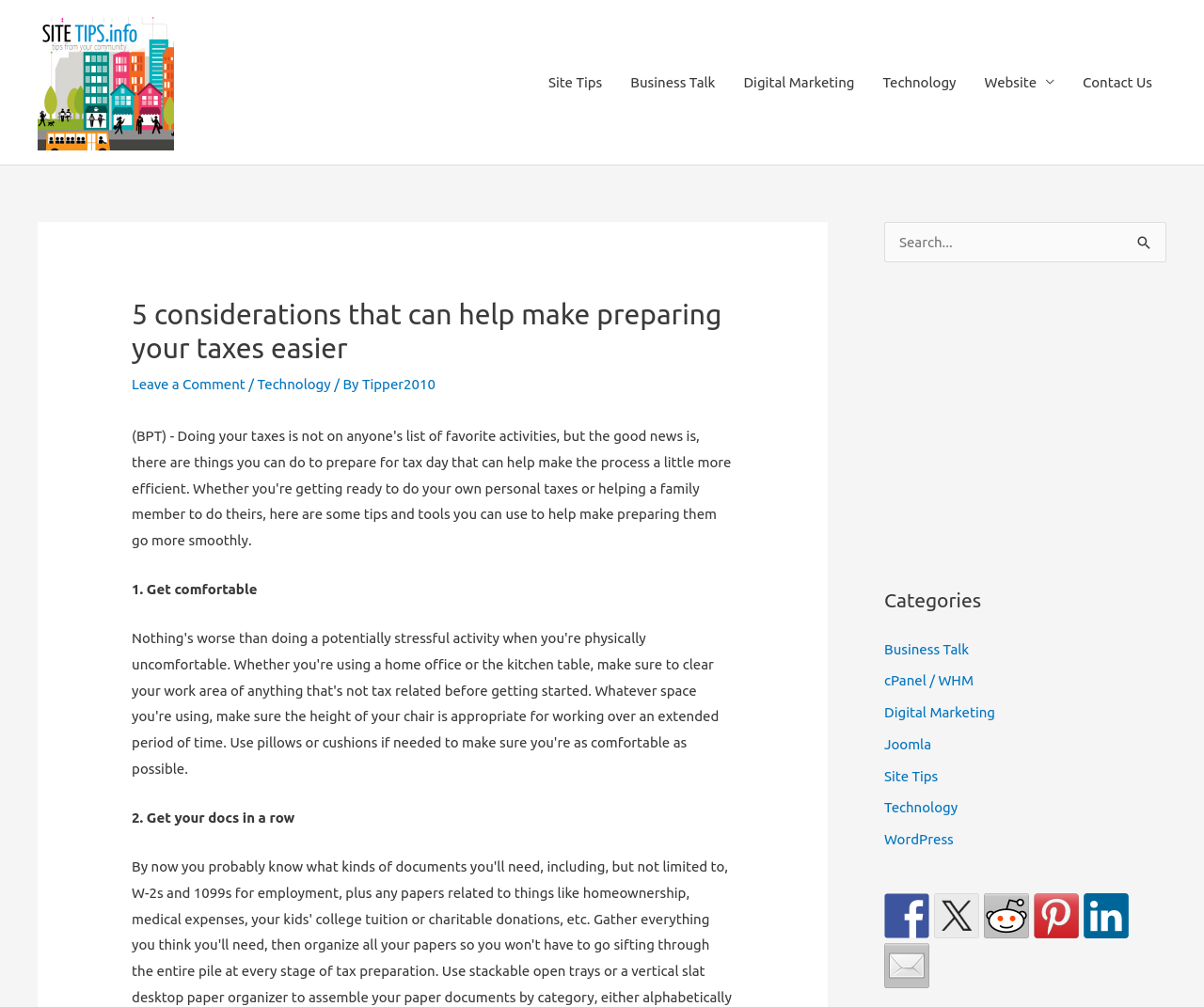Provide the bounding box coordinates of the area you need to click to execute the following instruction: "Read the 2. Get your docs in a row article".

[0.109, 0.804, 0.245, 0.82]